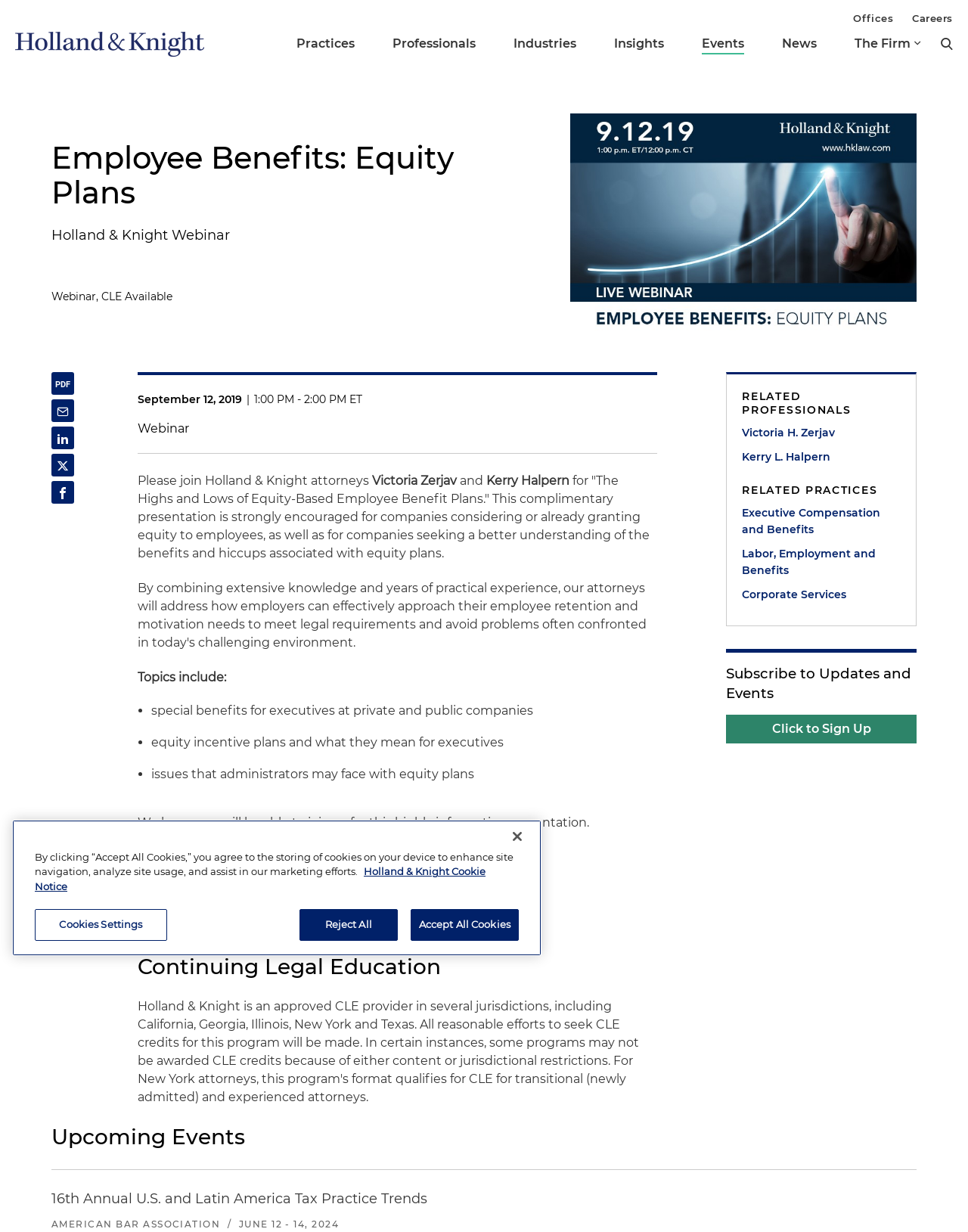Please identify the bounding box coordinates of the area that needs to be clicked to fulfill the following instruction: "Click the 'Events' link."

[0.725, 0.026, 0.769, 0.044]